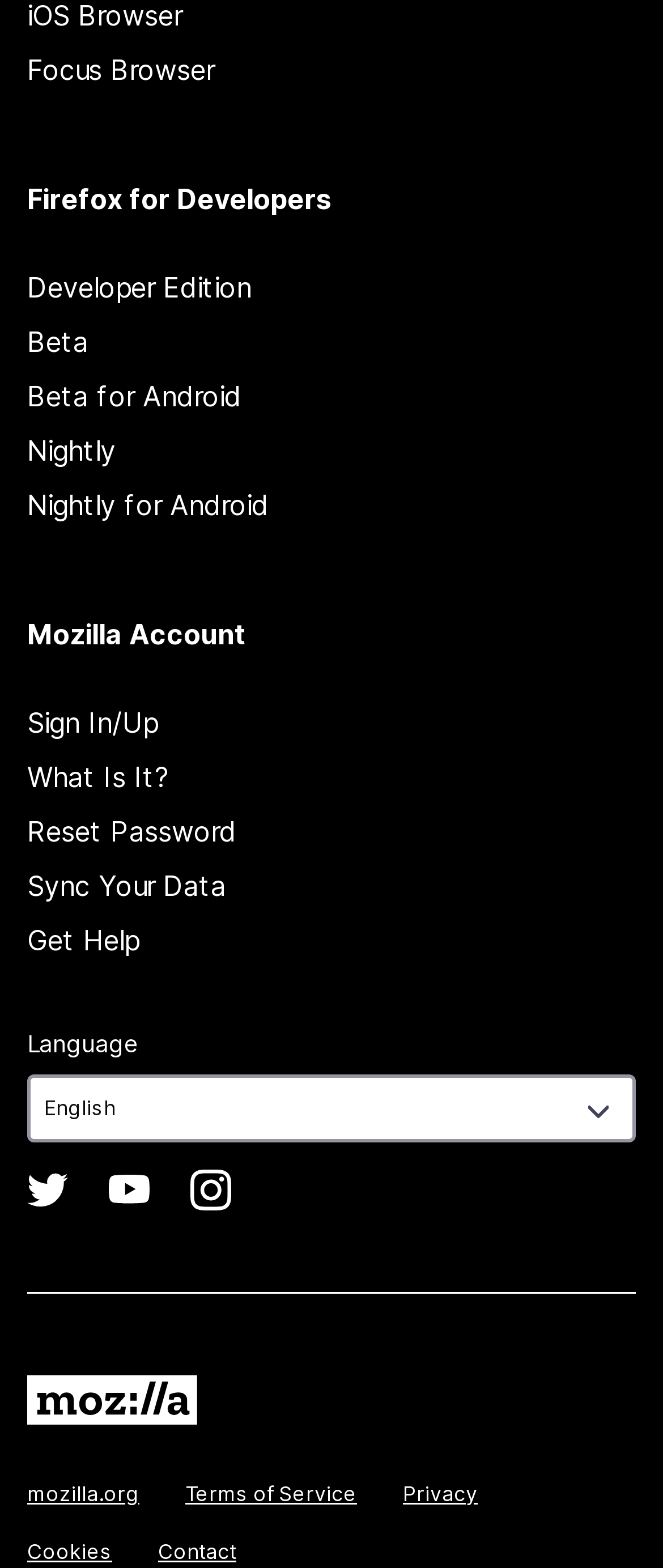Please specify the bounding box coordinates of the element that should be clicked to execute the given instruction: 'Sign in or up to Mozilla Account'. Ensure the coordinates are four float numbers between 0 and 1, expressed as [left, top, right, bottom].

[0.041, 0.45, 0.238, 0.471]